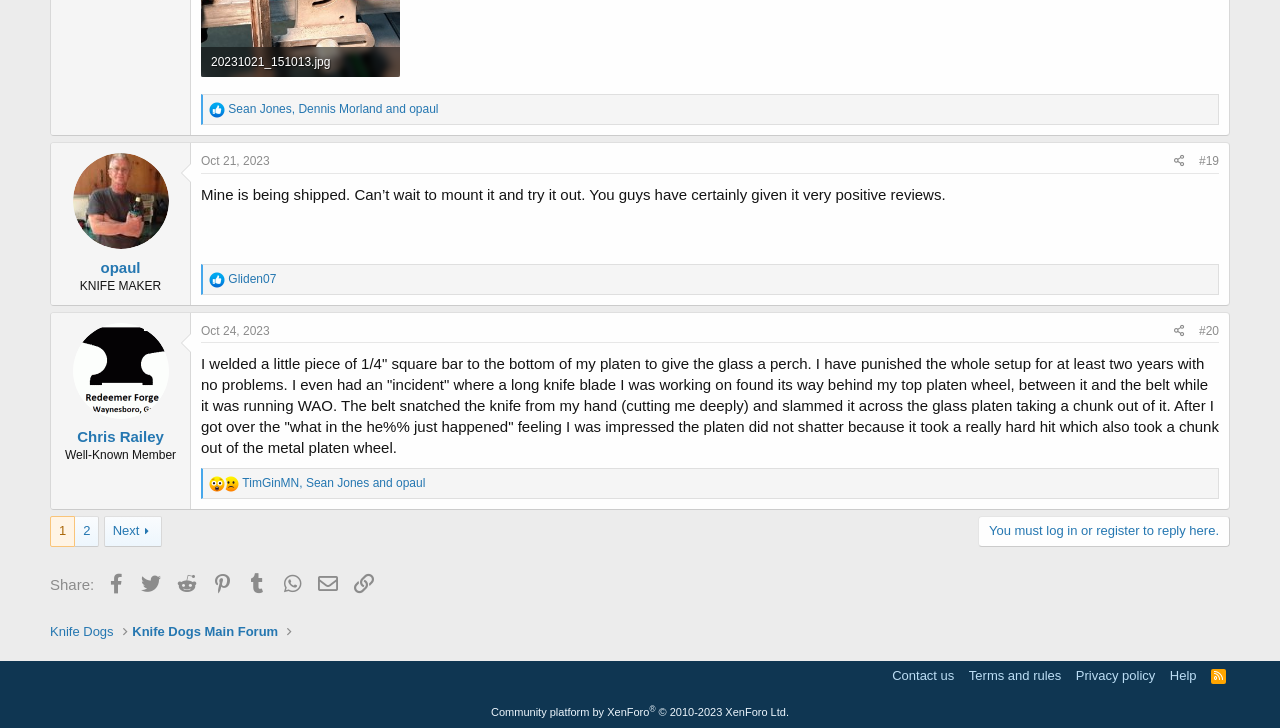Please find the bounding box coordinates for the clickable element needed to perform this instruction: "Go to page 2".

[0.059, 0.711, 0.077, 0.749]